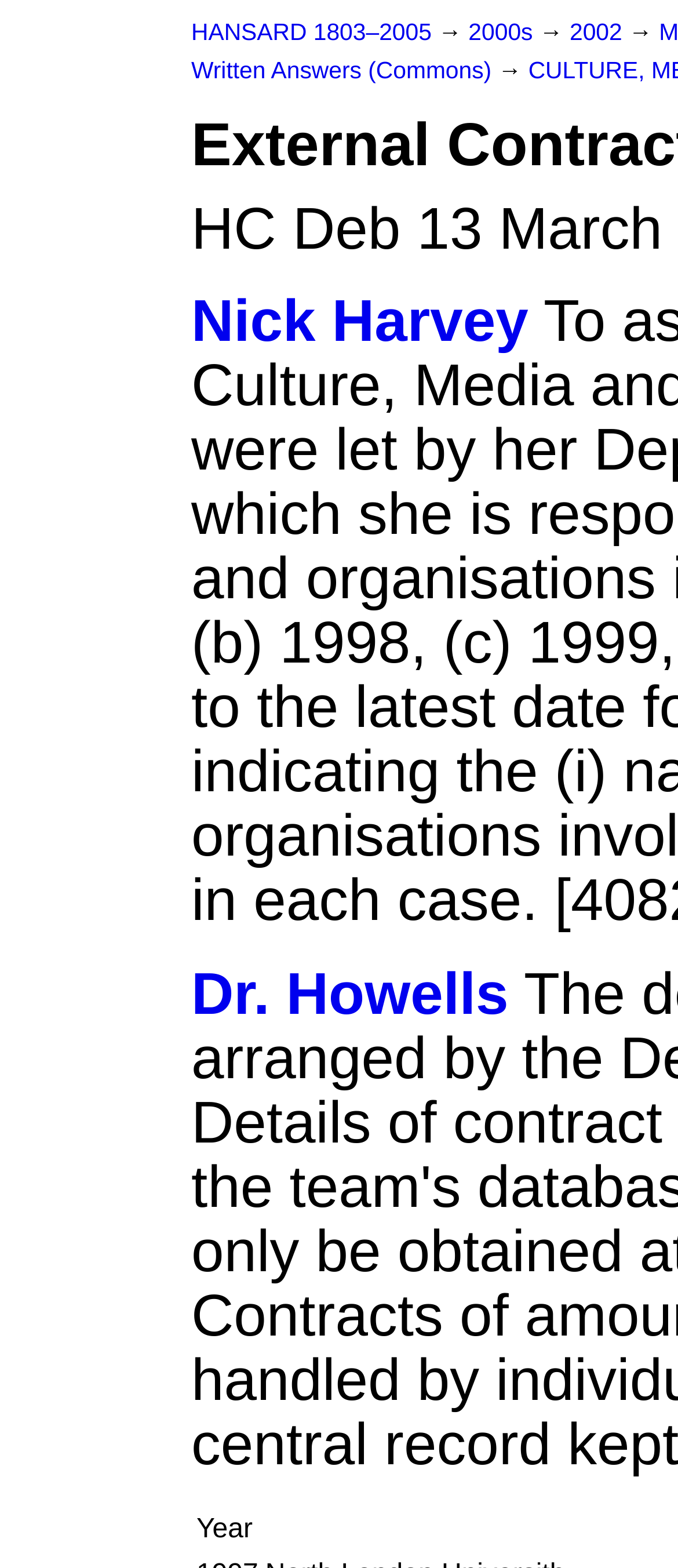Extract the bounding box coordinates for the HTML element that matches this description: "2002". The coordinates should be four float numbers between 0 and 1, i.e., [left, top, right, bottom].

[0.84, 0.012, 0.927, 0.029]